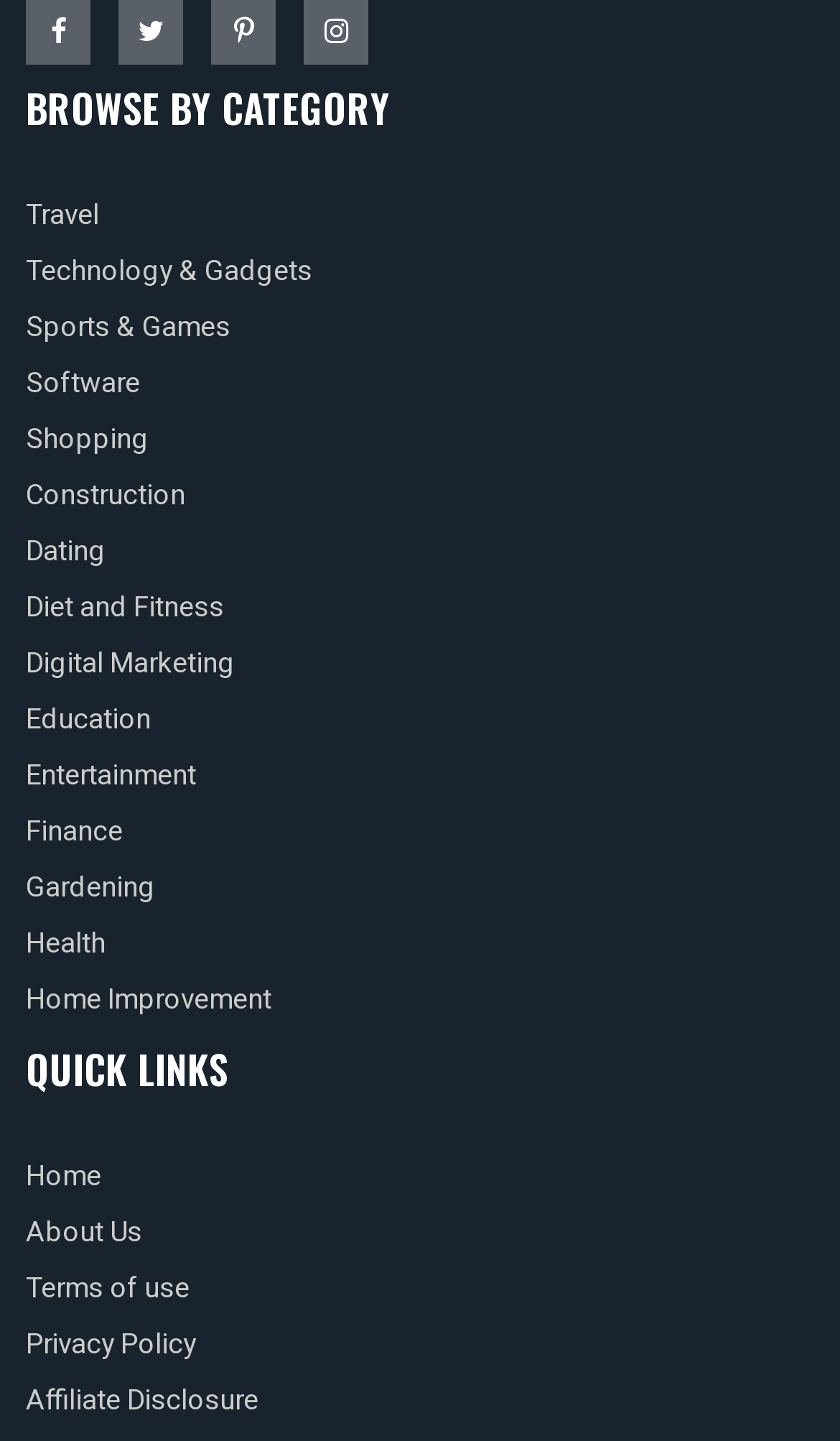Respond to the following query with just one word or a short phrase: 
How many categories are available for browsing?

15